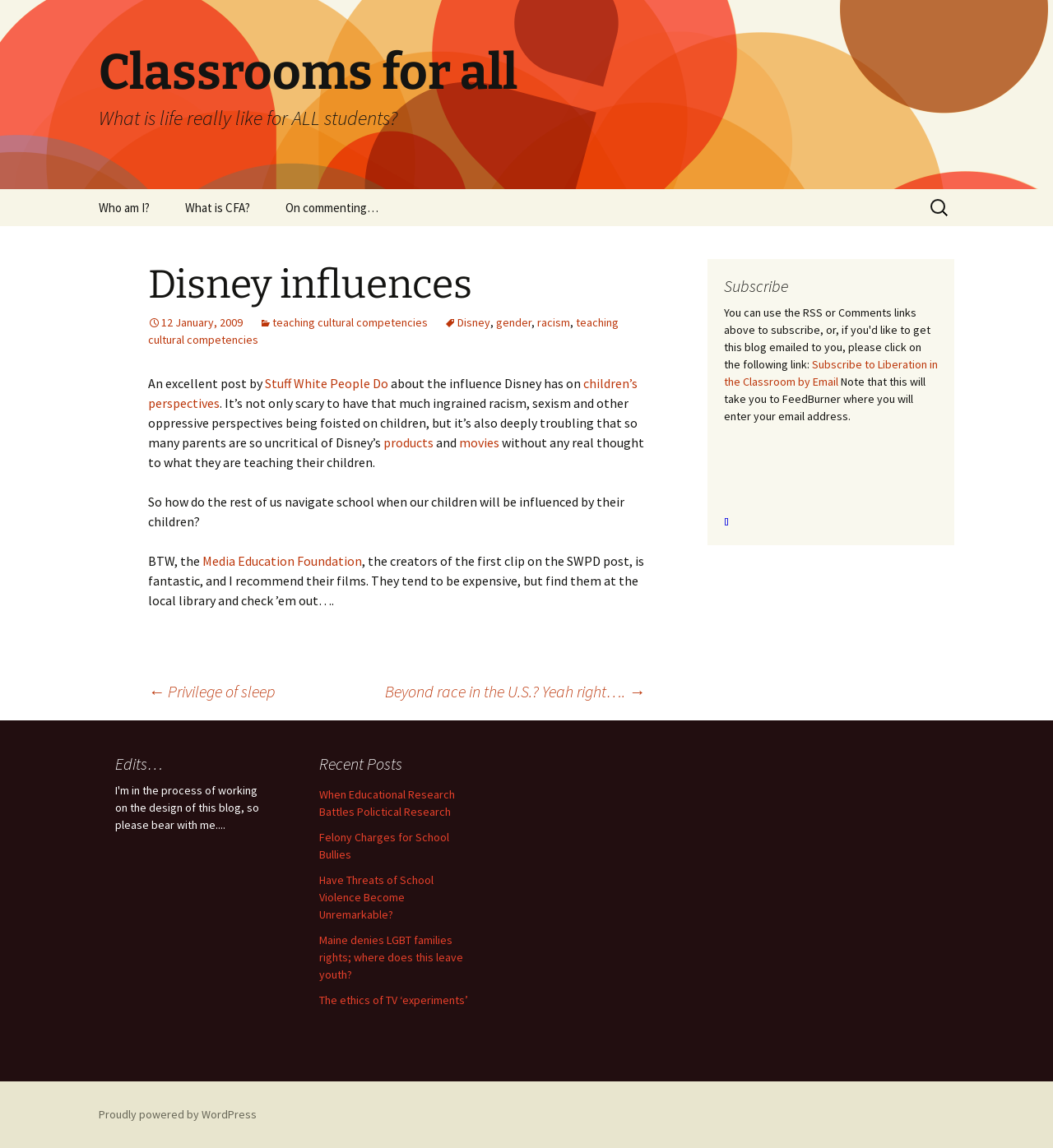What is the text of the search box?
Relying on the image, give a concise answer in one word or a brief phrase.

Search for: